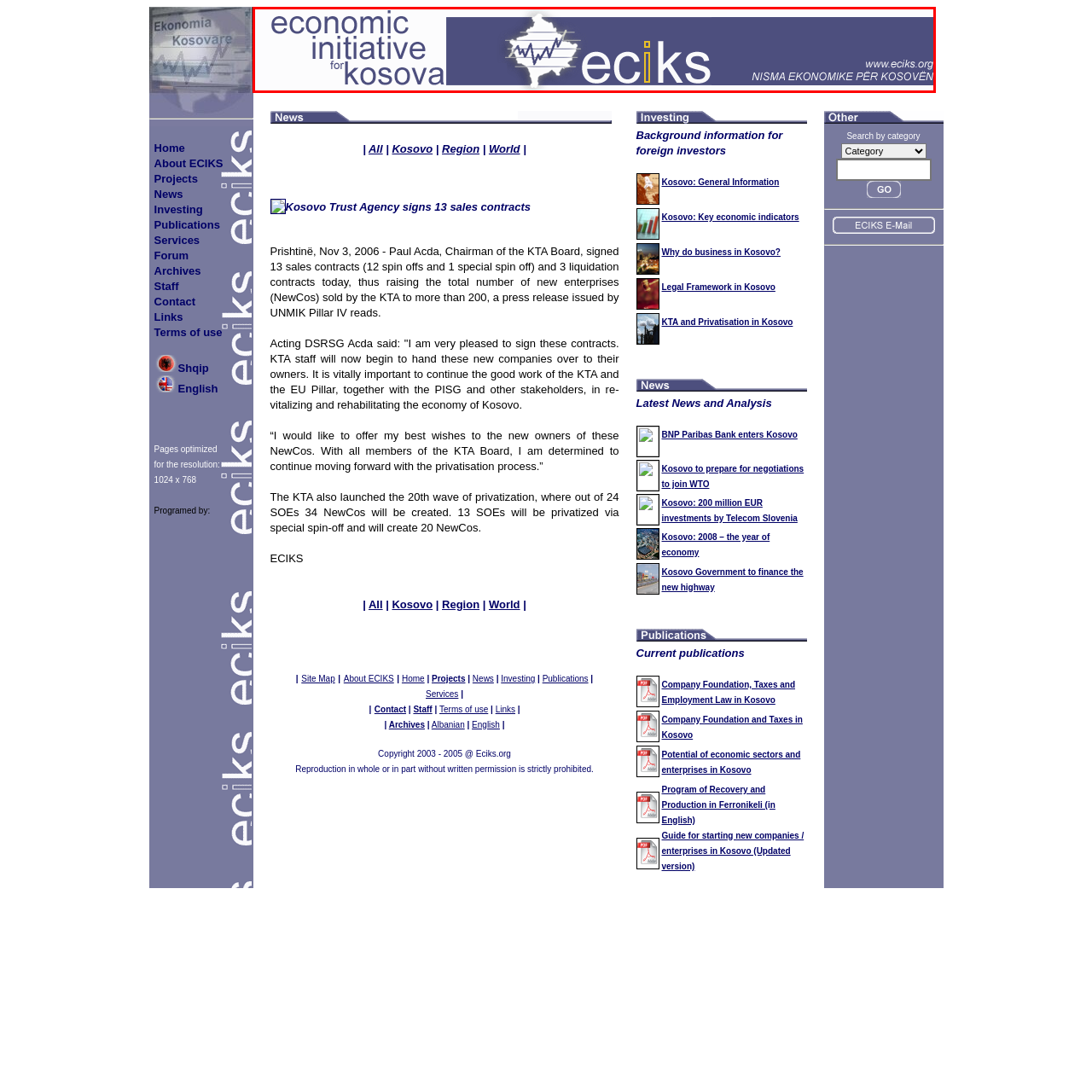Analyze the image highlighted by the red bounding box and give a one-word or phrase answer to the query: What does the line chart symbolize?

Economic growth and data analysis